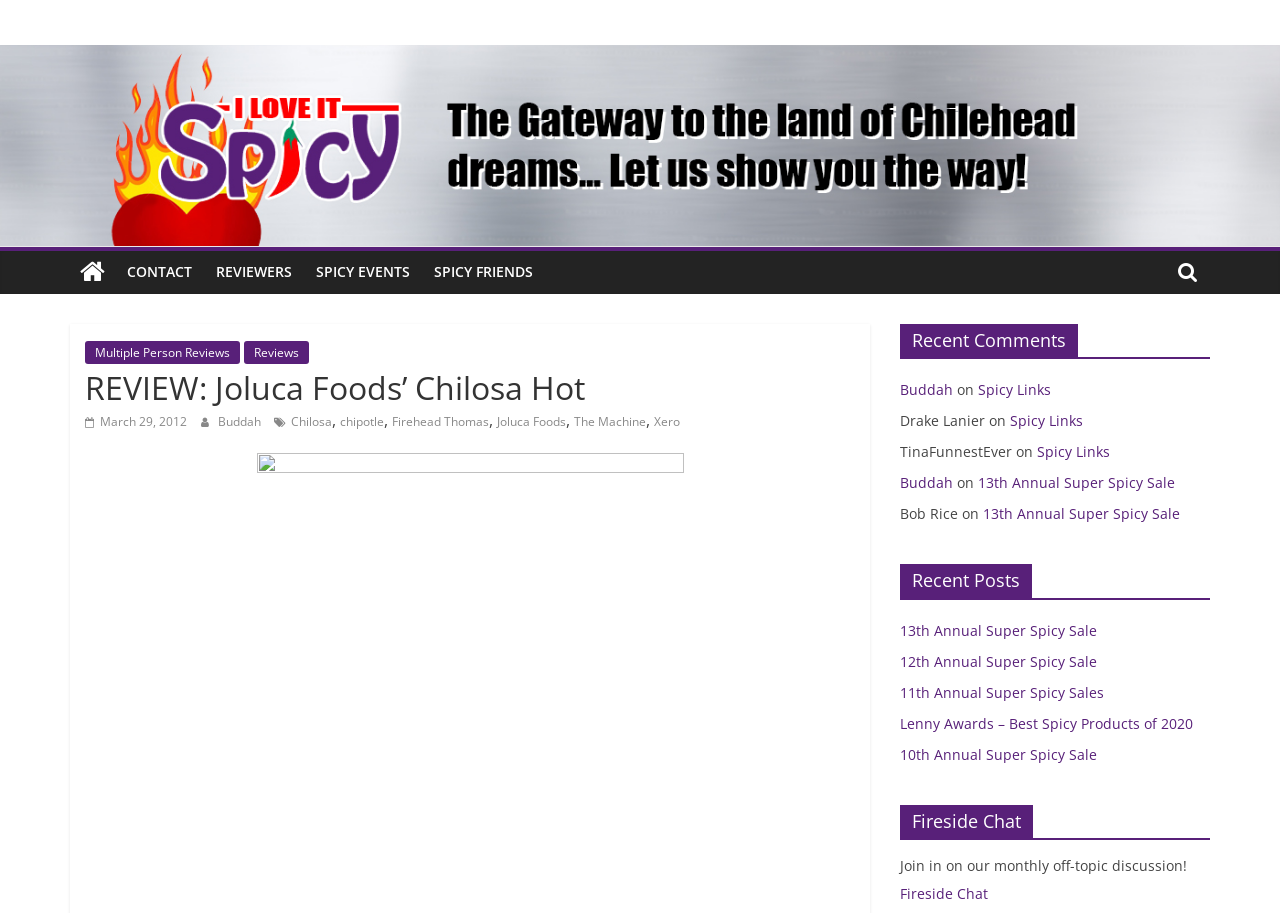Pinpoint the bounding box coordinates of the clickable element needed to complete the instruction: "Apply for a loan now". The coordinates should be provided as four float numbers between 0 and 1: [left, top, right, bottom].

None